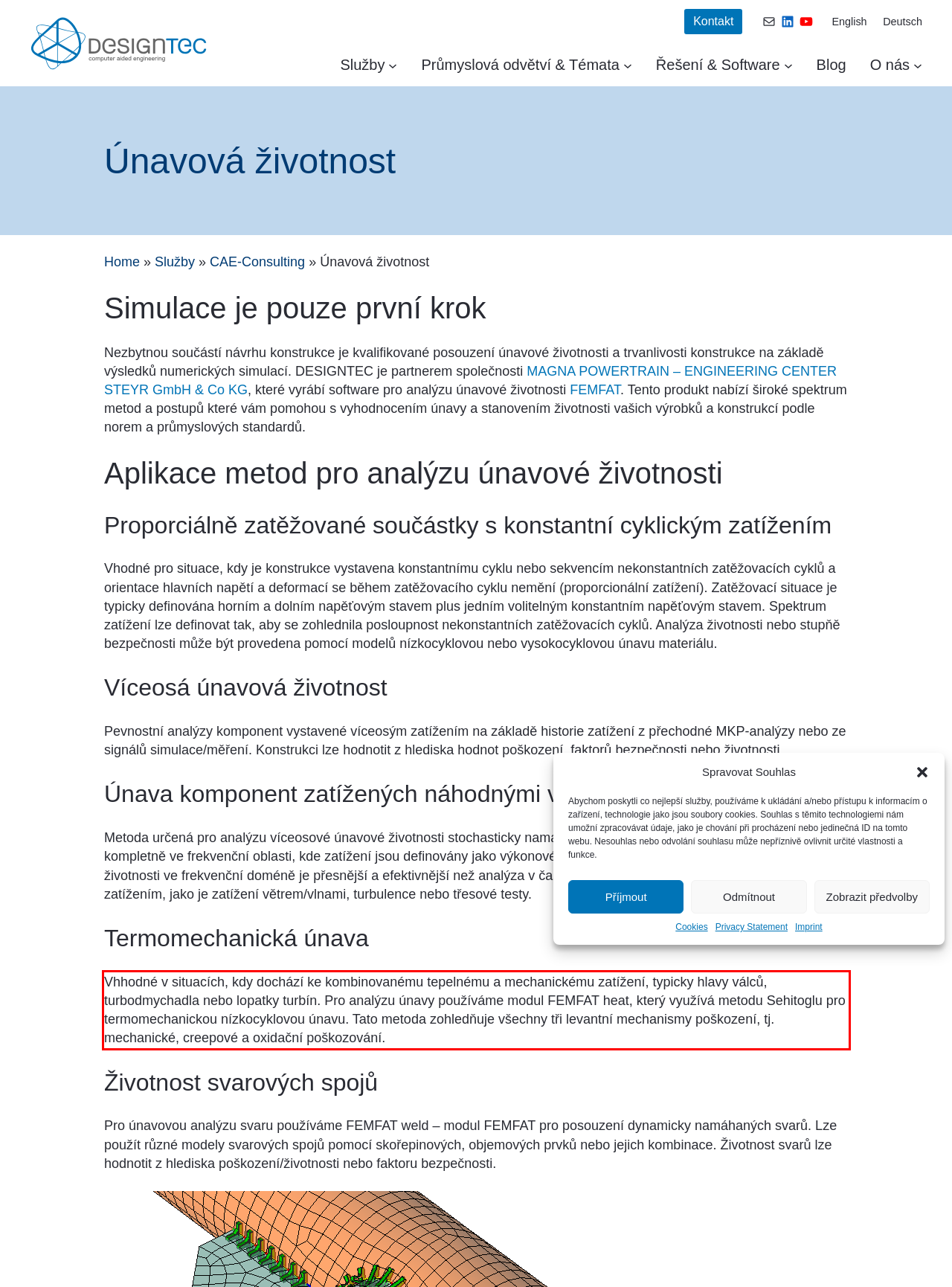You are given a webpage screenshot with a red bounding box around a UI element. Extract and generate the text inside this red bounding box.

Vhhodné v situacích, kdy dochází ke kombinovanému tepelnému a mechanickému zatížení, typicky hlavy válců, turbodmychadla nebo lopatky turbín. Pro analýzu únavy používáme modul FEMFAT heat, který využívá metodu Sehitoglu pro termomechanickou nízkocyklovou únavu. Tato metoda zohledňuje všechny tři levantní mechanismy poškození, tj. mechanické, creepové a oxidační poškozování.